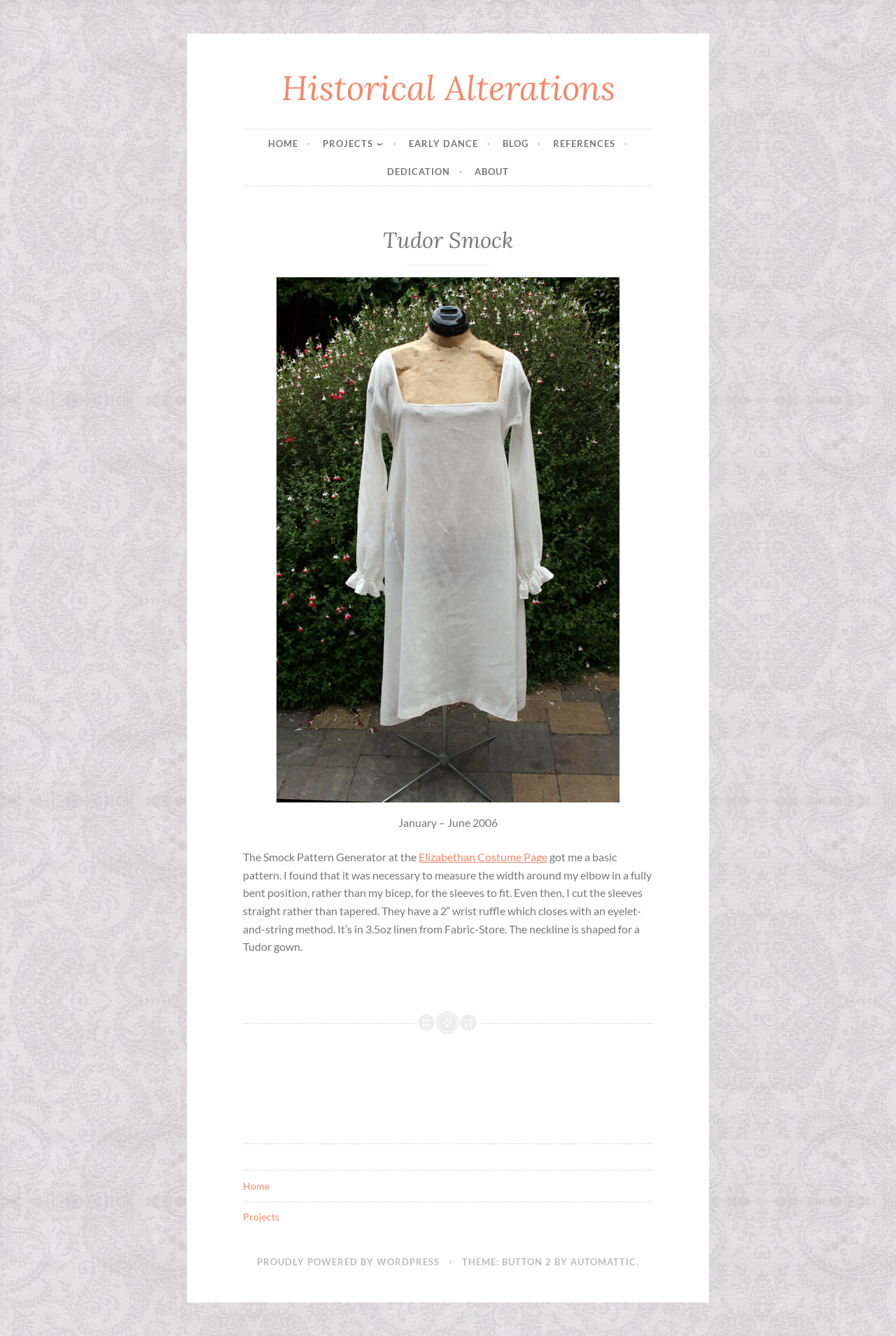What is the material used for the garment?
Could you give a comprehensive explanation in response to this question?

The material used for the garment is 'linen' as mentioned in the text 'It’s in 3.5oz linen from Fabric-Store.' in the article section of the webpage.